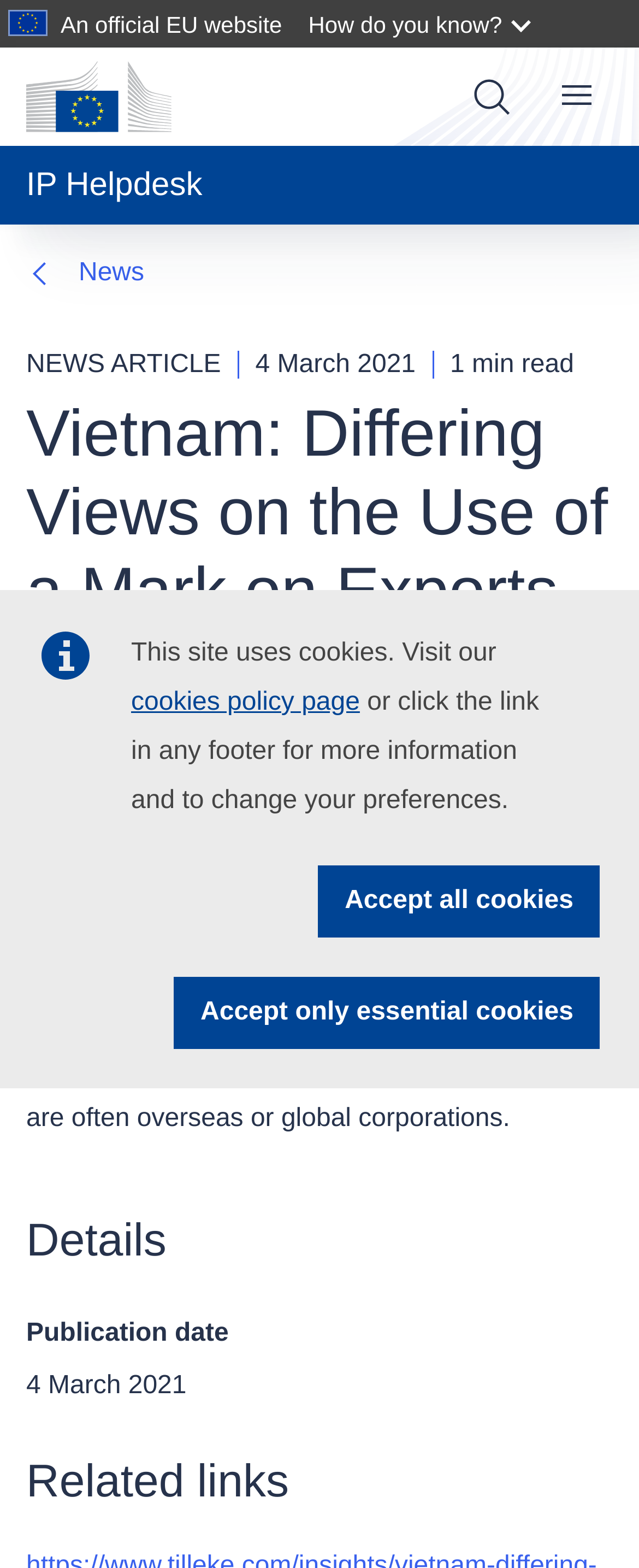Given the following UI element description: "Accept only essential cookies", find the bounding box coordinates in the webpage screenshot.

[0.273, 0.623, 0.938, 0.669]